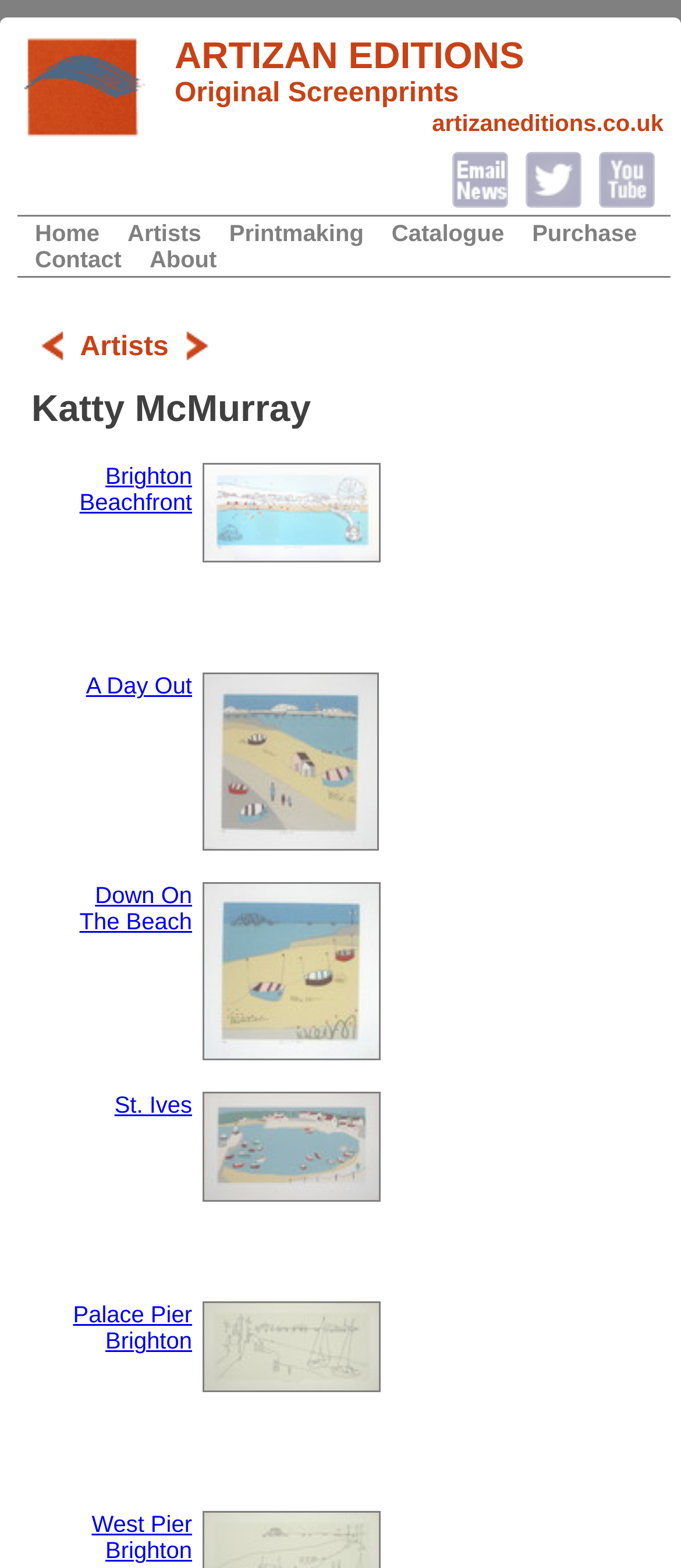Identify the bounding box coordinates of the region I need to click to complete this instruction: "Click on the Artizan Logo".

[0.026, 0.022, 0.236, 0.098]